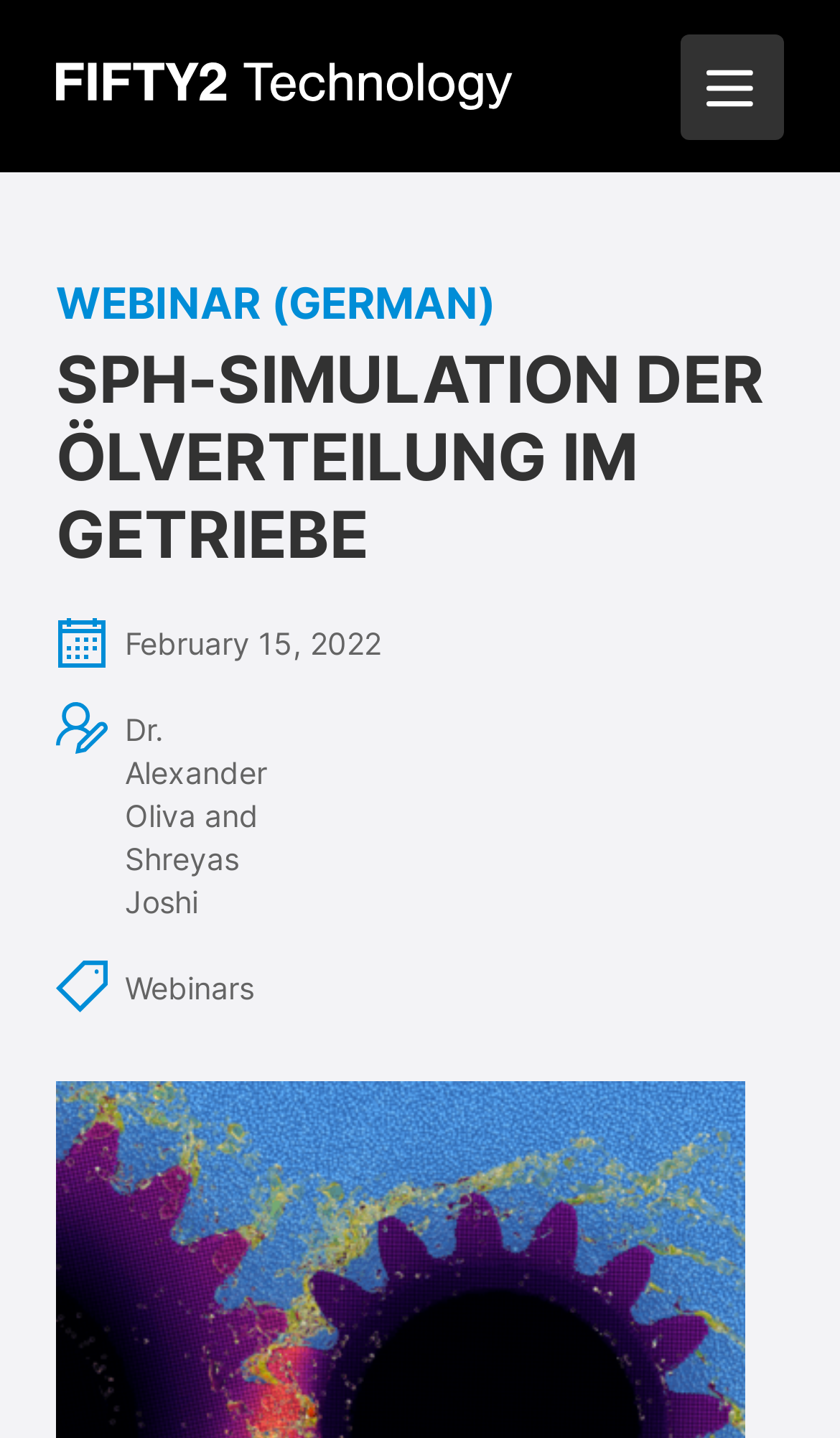Detail the features and information presented on the webpage.

The webpage appears to be an announcement for a webinar on meshless particle-based CFD SPH simulation software, specifically PreonLab, focusing on oil gearbox simulations and complex geometries. 

At the top left of the page, there is a link to the homepage, accompanied by a small image. On the top right, a button to show the main menu is located. 

Below the top section, a prominent heading announces the webinar title in German, "WEBINAR (GERMAN) SPH-SIMULATION DER ÖLVERTEILUNG IM GETRIEBE". 

To the left of the heading, there are three small images, stacked vertically. On the right side of the heading, the date "February 15, 2022" is displayed, followed by the names of the presenters, "Dr. Alexander Oliva and Shreyas Joshi". 

Further down, a link to "Webinars" is provided.